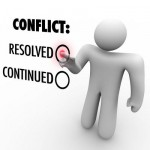How many options are presented to the figure?
Please look at the screenshot and answer using one word or phrase.

2